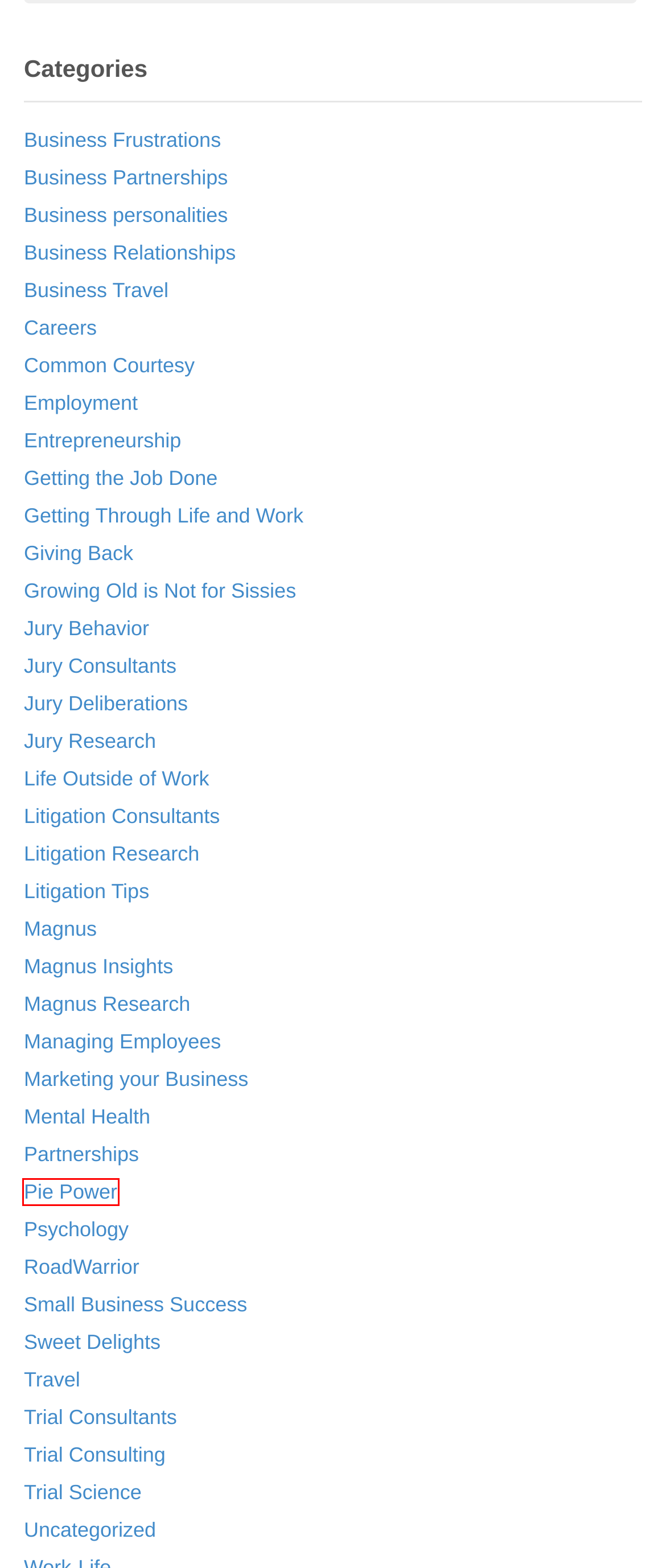Examine the webpage screenshot and identify the UI element enclosed in the red bounding box. Pick the webpage description that most accurately matches the new webpage after clicking the selected element. Here are the candidates:
A. Common Courtesy | 2's Company - MagnusInsights.com
B. Uncategorized | 2's Company - MagnusInsights.com
C. Business Partnerships | 2's Company - MagnusInsights.com
D. Jury Behavior | 2's Company - MagnusInsights.com
E. Managing Employees | 2's Company - MagnusInsights.com
F. Litigation Consultants | 2's Company - MagnusInsights.com
G. Pie Power | 2's Company - MagnusInsights.com
H. Jury Deliberations | 2's Company - MagnusInsights.com

G